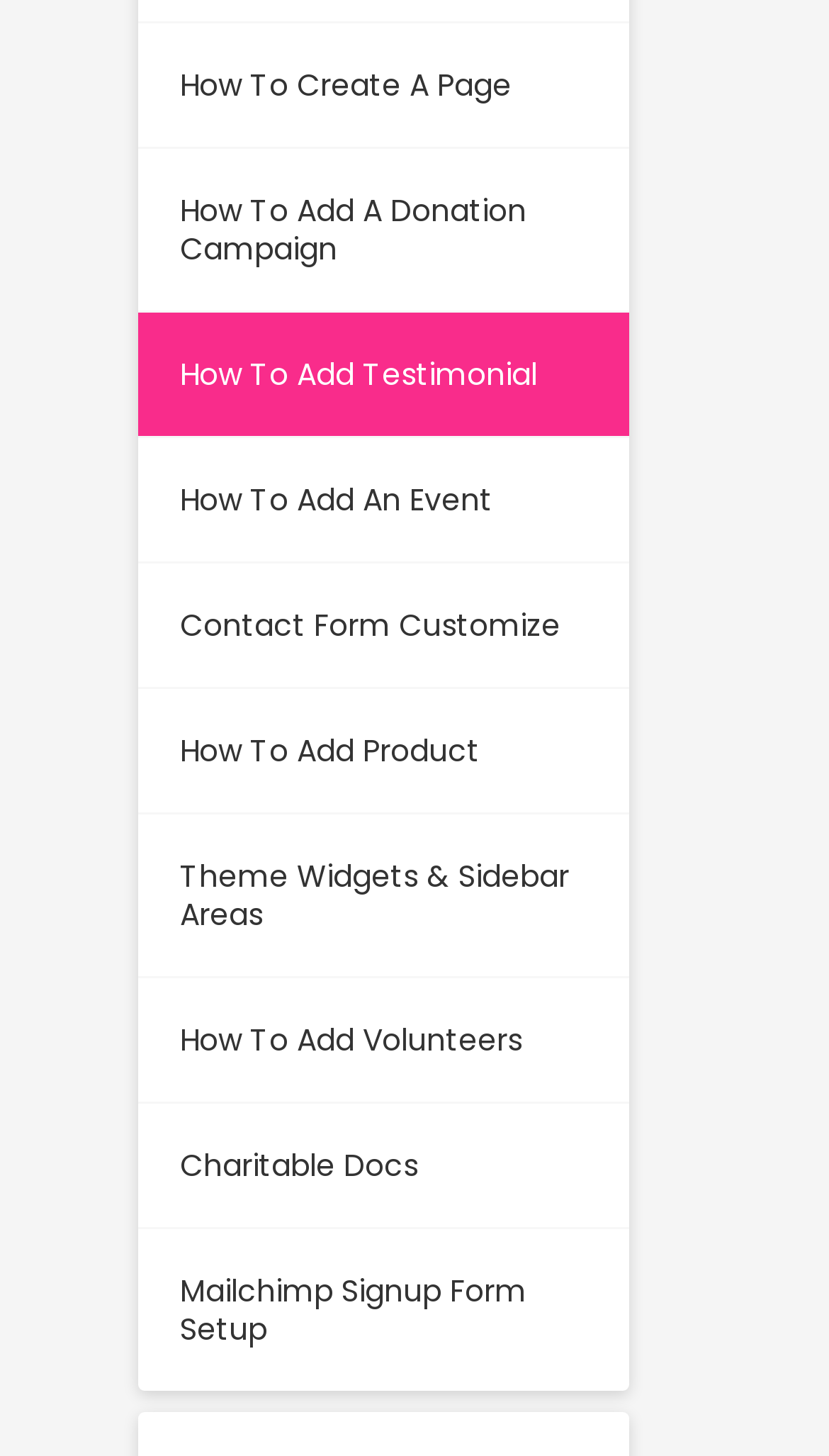Is this webpage related to charitable activities?
Respond to the question with a well-detailed and thorough answer.

The presence of links such as 'How To Add A Donation Campaign' and 'Charitable Docs' suggests that the webpage is related to charitable activities or non-profit organizations.